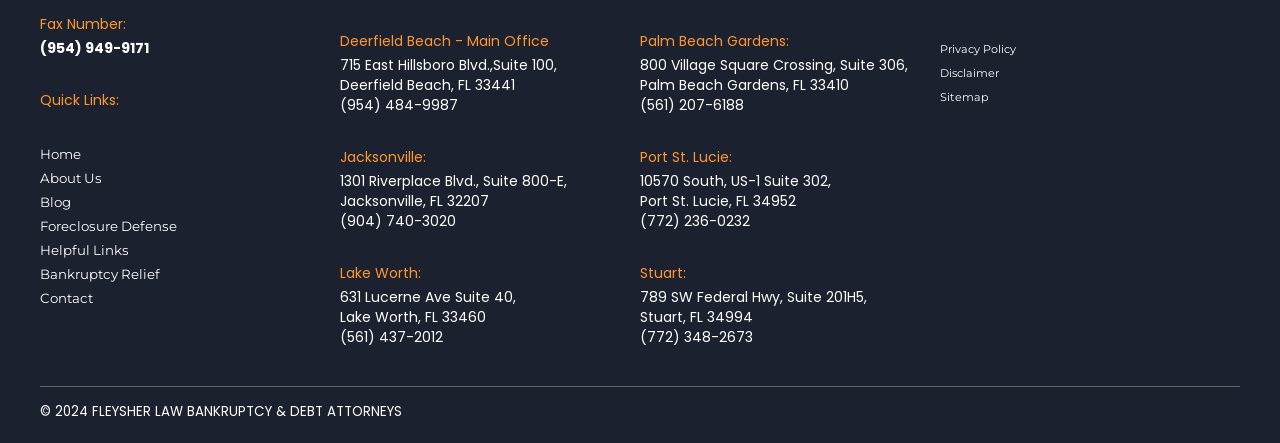How many office locations are listed?
Using the image, elaborate on the answer with as much detail as possible.

By examining the webpage, we can see that there are five office locations listed, which are Deerfield Beach, Jacksonville, Lake Worth, Palm Beach Gardens, and Stuart. Each location has its own address and phone number.